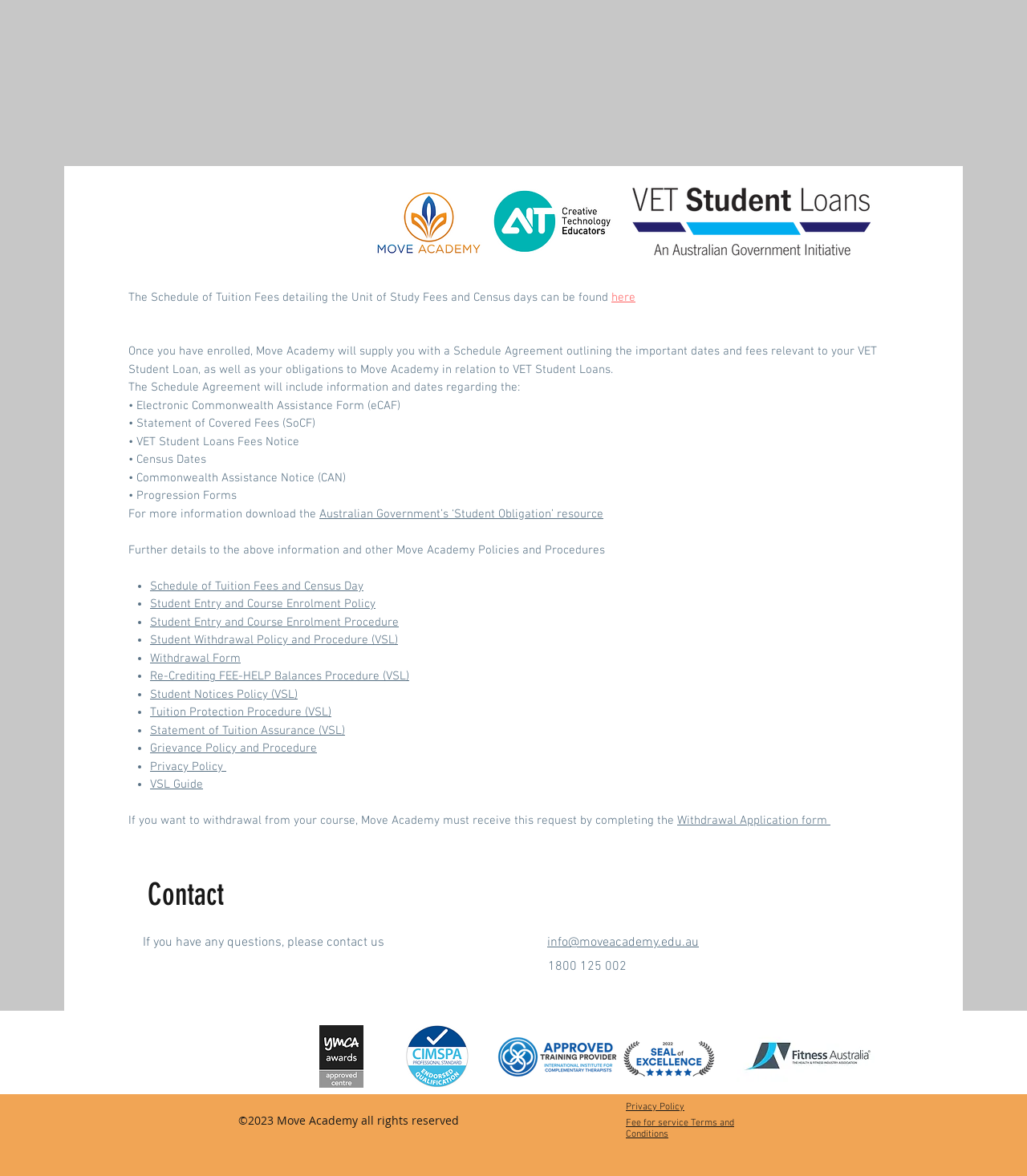Please identify the bounding box coordinates of the clickable area that will fulfill the following instruction: "read the Student Withdrawal Policy and Procedure (VSL)". The coordinates should be in the format of four float numbers between 0 and 1, i.e., [left, top, right, bottom].

[0.146, 0.538, 0.388, 0.551]